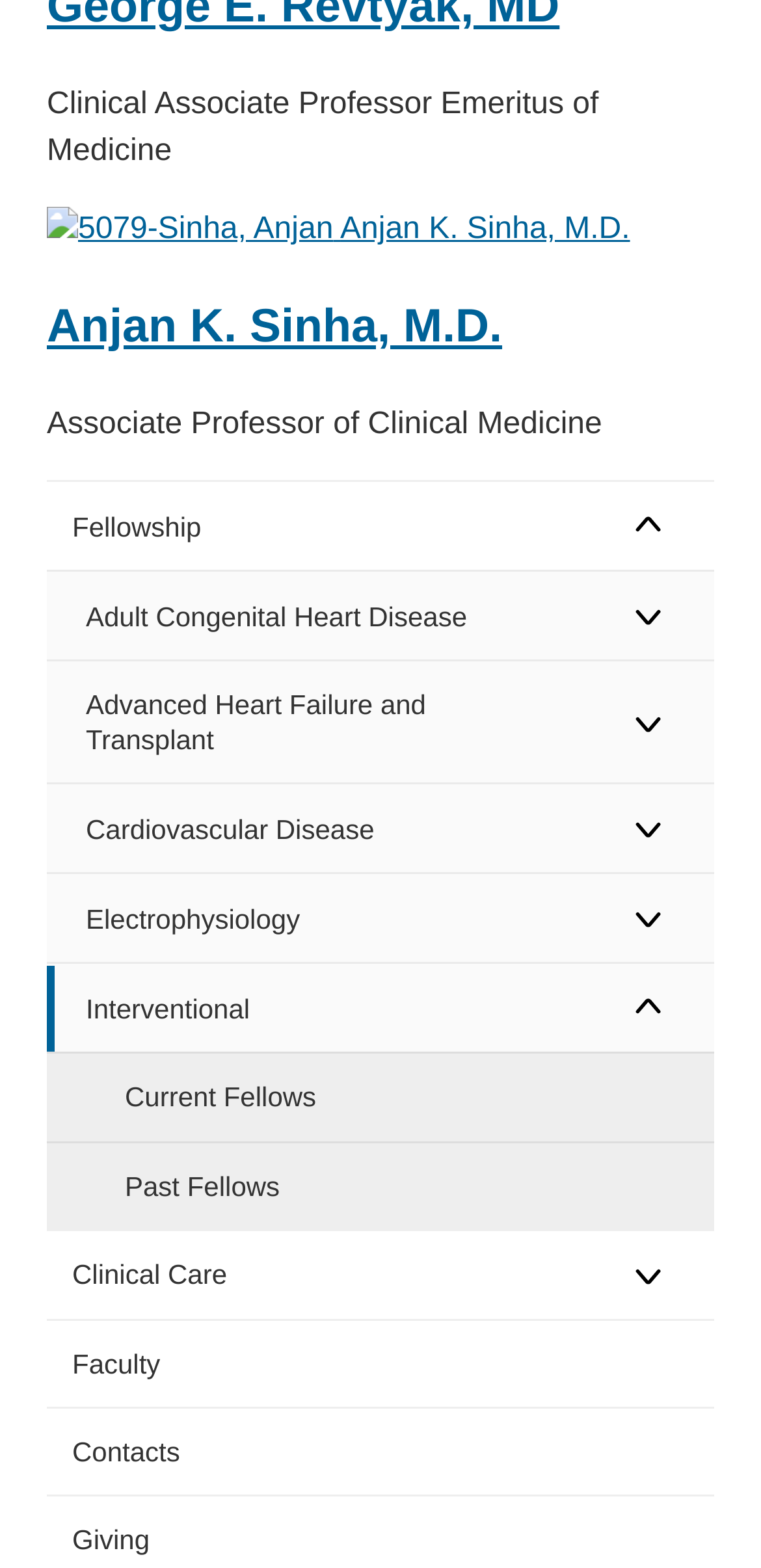What is the profession of Anjan K. Sinha?
Utilize the image to construct a detailed and well-explained answer.

The profession of Anjan K. Sinha is obtained from the static text element with the text 'Clinical Associate Professor Emeritus of Medicine' which is located below the title of the webpage.